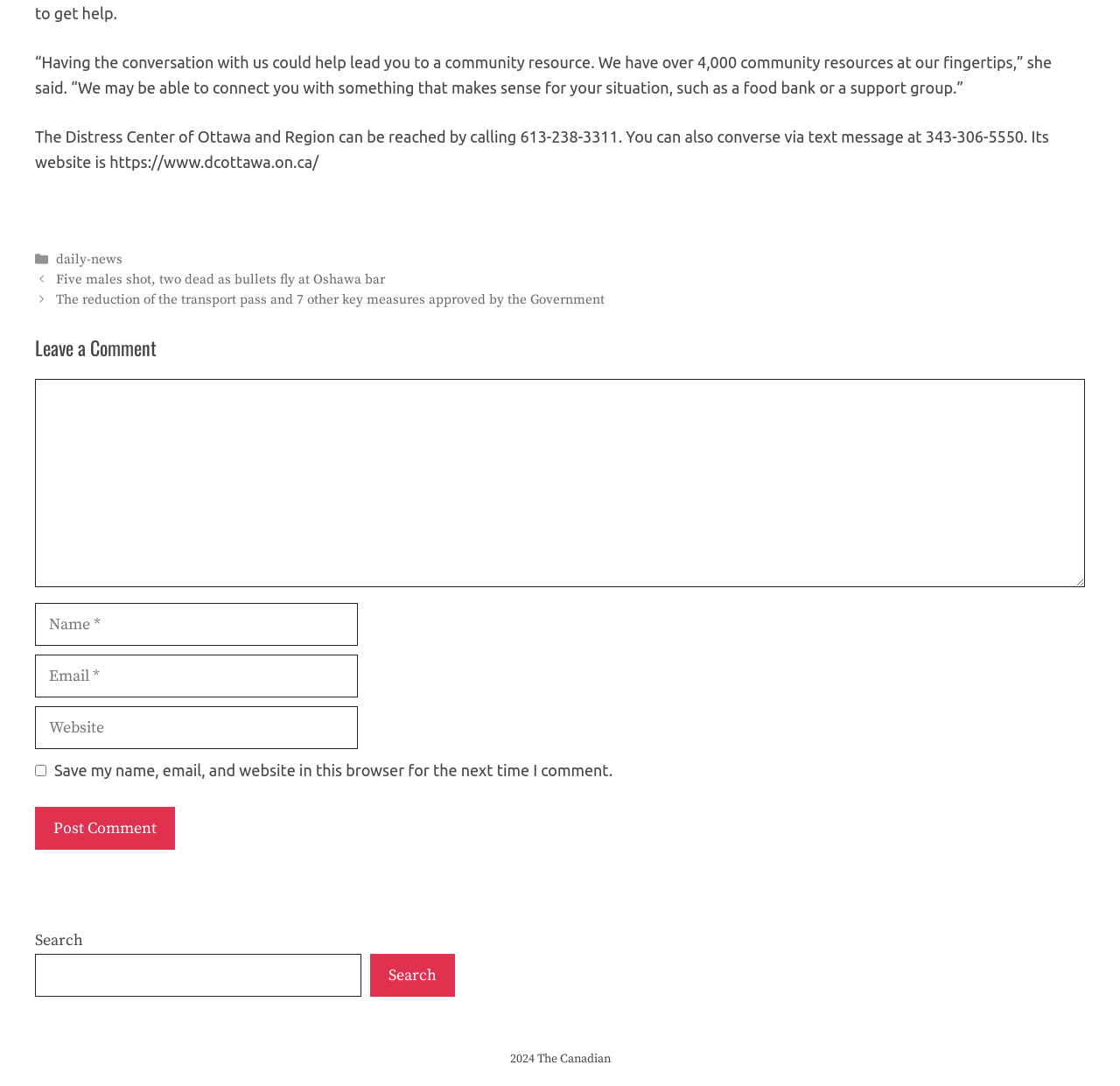Identify the bounding box coordinates of the clickable region to carry out the given instruction: "Visit the Distress Center of Ottawa and Region website".

[0.098, 0.141, 0.285, 0.157]